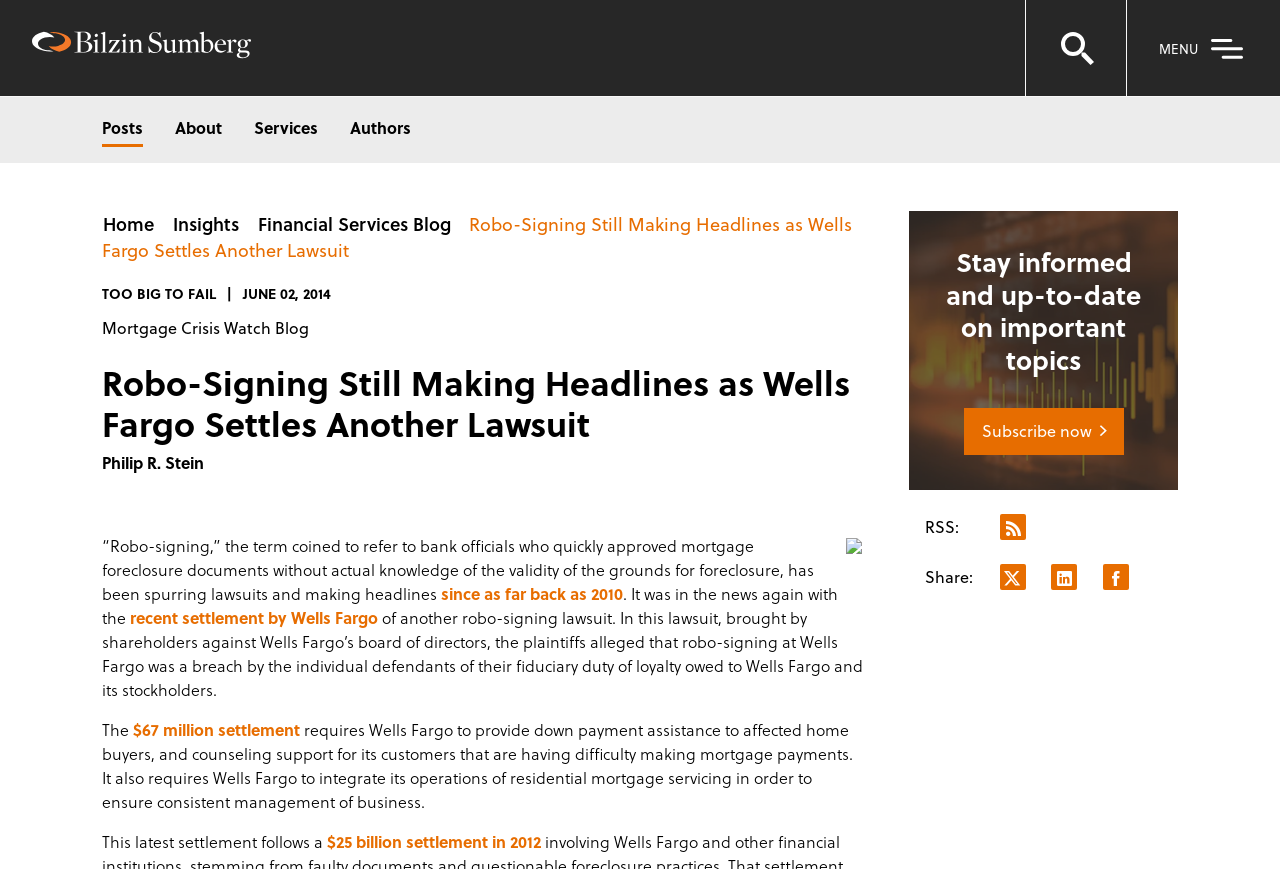Can you determine the bounding box coordinates of the area that needs to be clicked to fulfill the following instruction: "Go to the Home page"?

[0.08, 0.242, 0.121, 0.273]